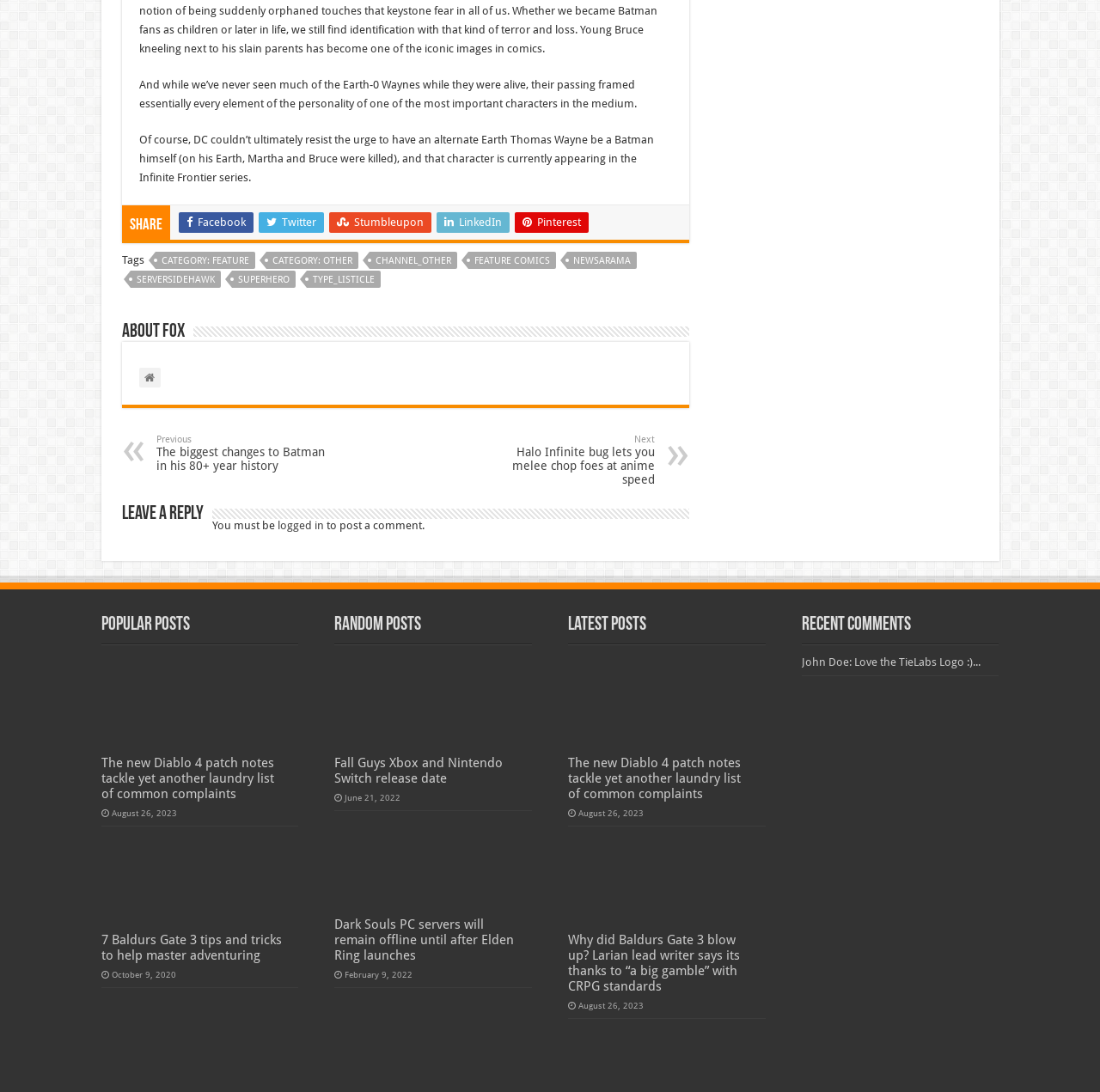What is the title of the previous article?
Based on the screenshot, give a detailed explanation to answer the question.

I determined the title of the previous article by looking at the link above the 'Next' link, and I found the link 'Previous The biggest changes to Batman in his 80+ year history «' which suggests that the previous article has this title.